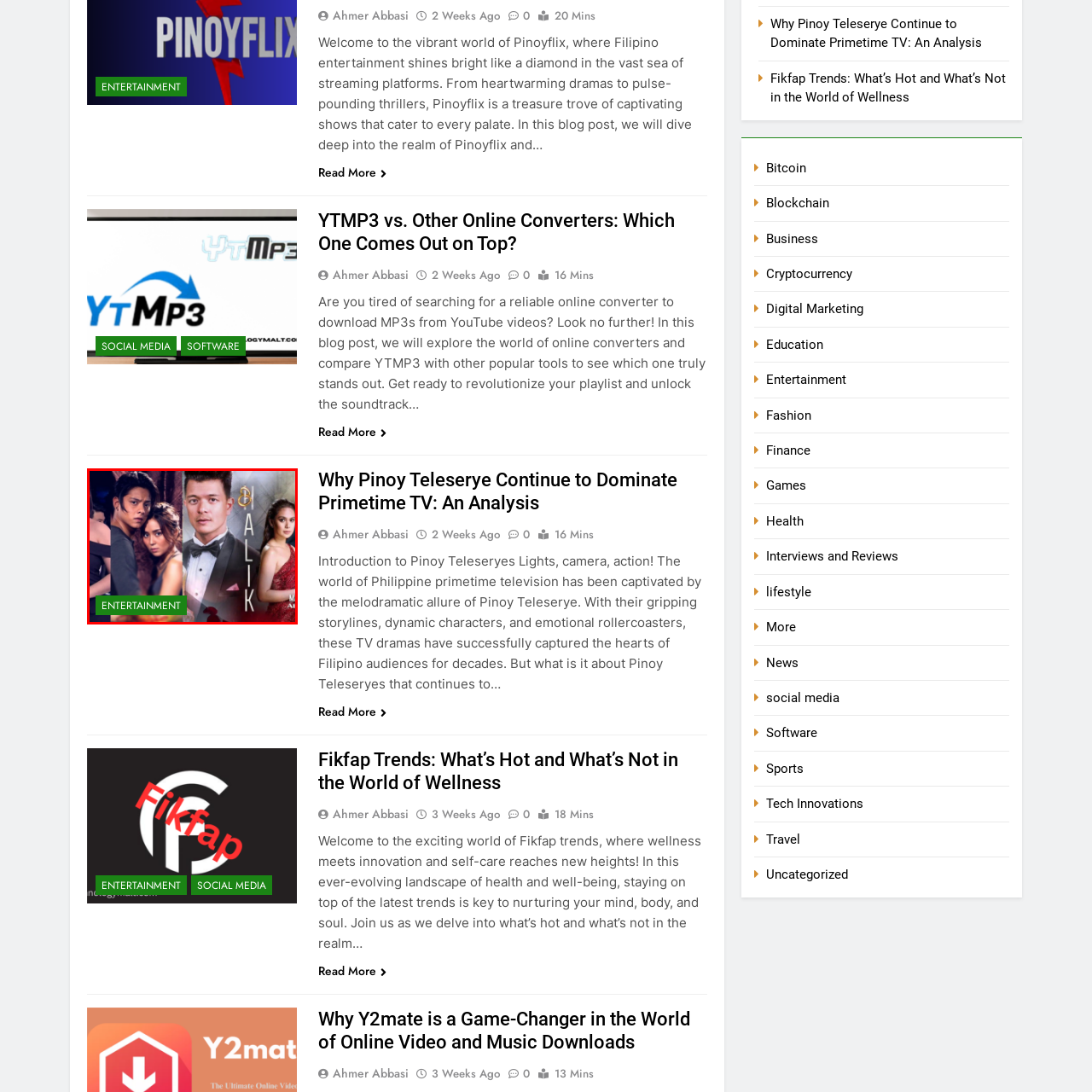Focus on the image within the purple boundary, What is the woman on the right wearing? 
Answer briefly using one word or phrase.

A stunning red gown